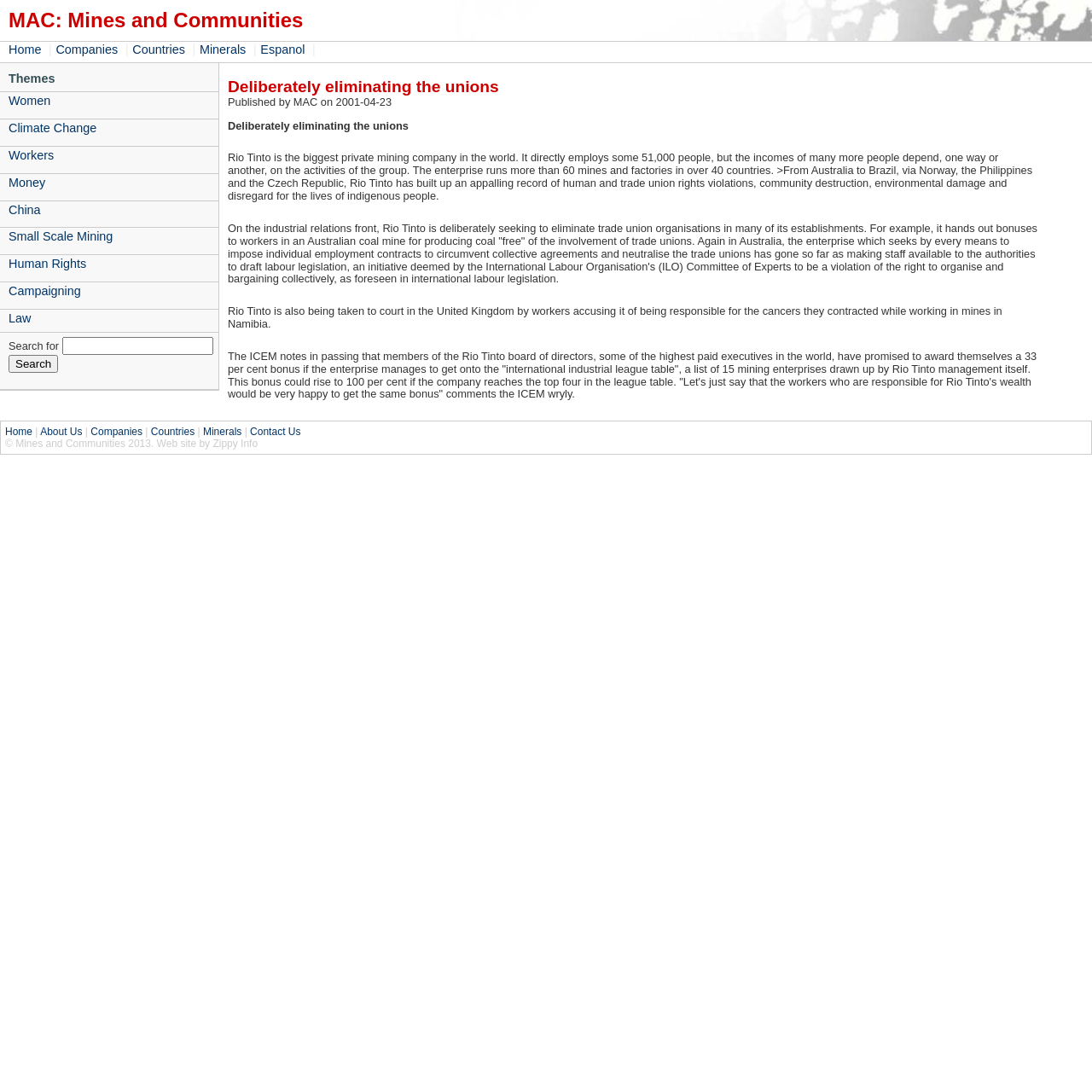Provide the bounding box coordinates of the HTML element described as: "Small Scale Mining". The bounding box coordinates should be four float numbers between 0 and 1, i.e., [left, top, right, bottom].

[0.0, 0.208, 0.2, 0.225]